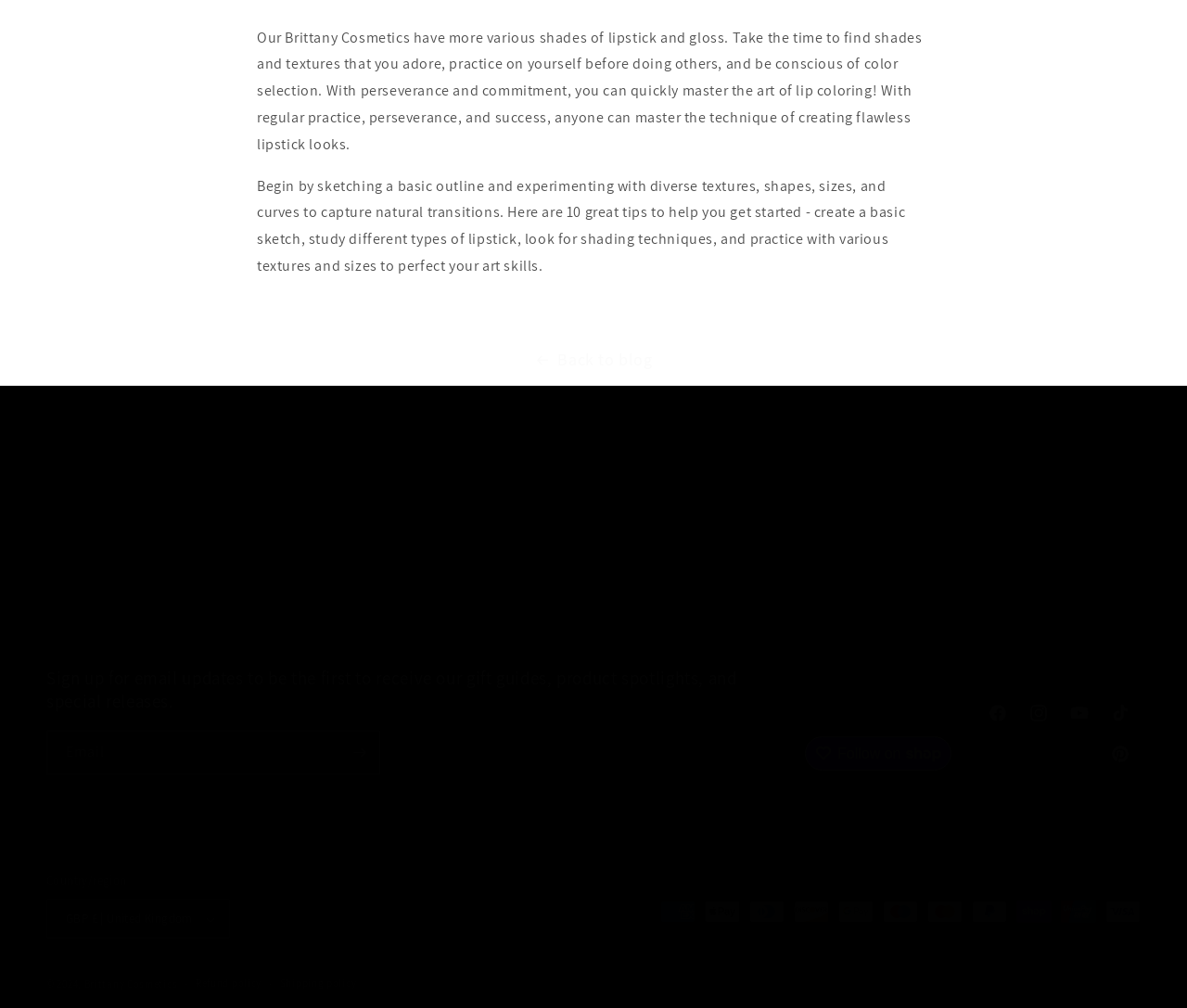What payment methods are accepted?
Please respond to the question with a detailed and well-explained answer.

The website accepts multiple payment methods, including American Express, Apple Pay, Diners Club, Discover, Google Pay, Maestro, Mastercard, PayPal, Shop Pay, Union Pay, and Visa, as indicated by the images of these payment methods at the bottom of the page.